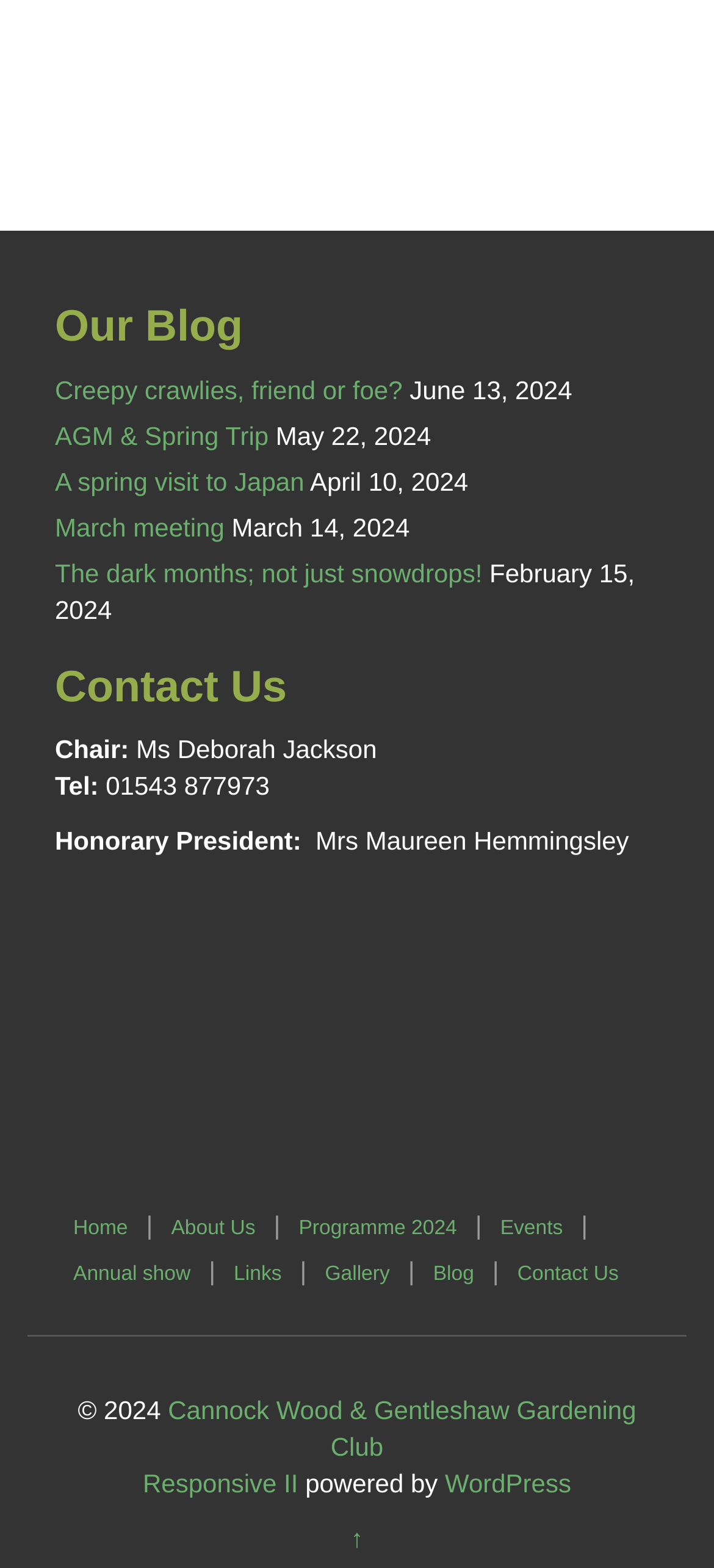Please give a short response to the question using one word or a phrase:
What is the title of the blog section?

Our Blog